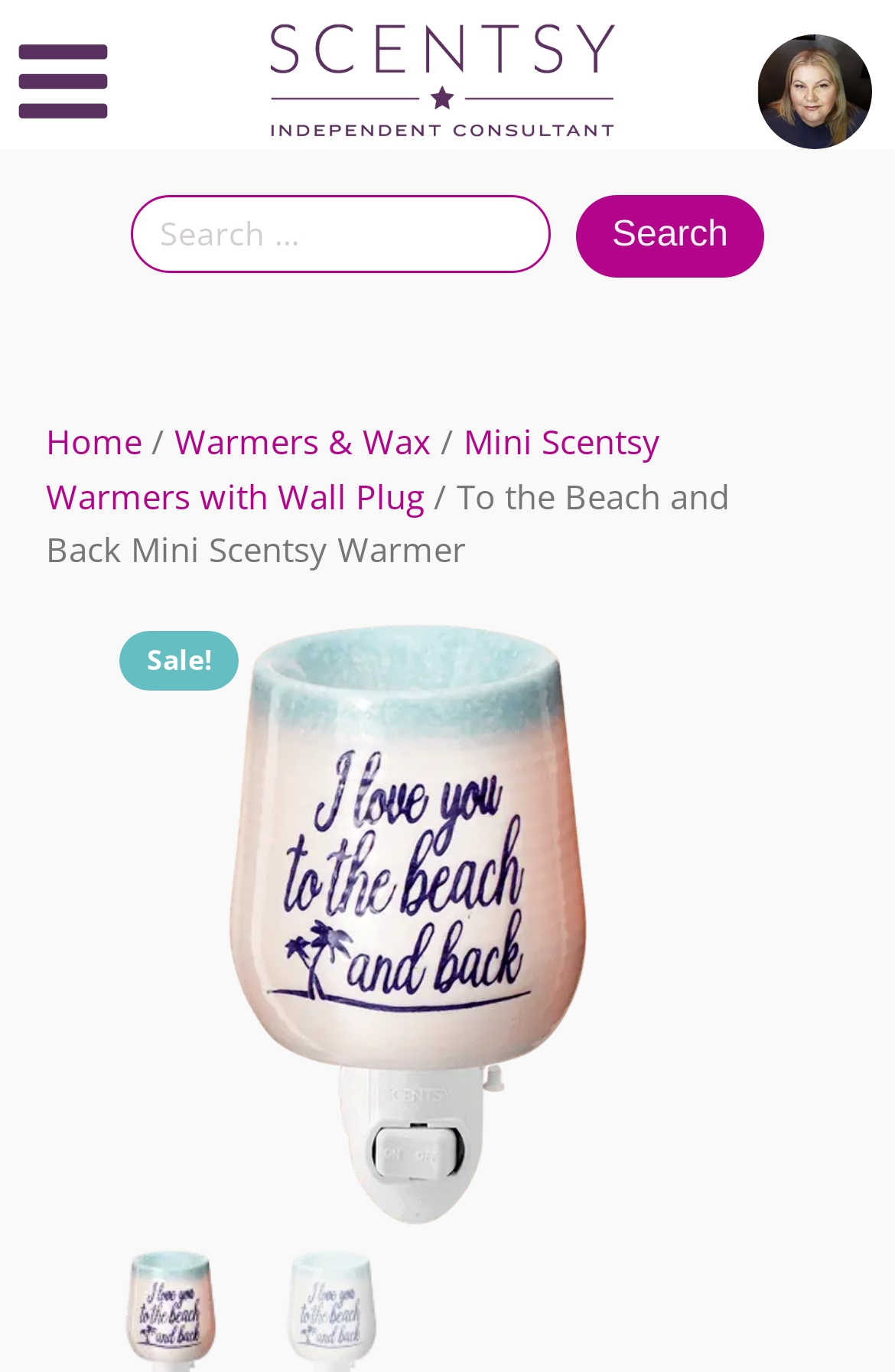Construct a comprehensive description capturing every detail on the webpage.

This webpage is about a product called "To the Beach and Back Mini Scentsy Warmer". At the top left corner, there is a logo of a Scentsy Independent Consultant. Next to it, on the right, is an image of a person named Jo Andreacchio. 

Below the logo, there is a search bar with a label "Search for:" and a search button. The search bar is quite wide, spanning almost the entire width of the page.

Under the search bar, there is a navigation menu, also known as a breadcrumb, which shows the path to the current product page. The menu starts with "Home", followed by "Warmers & Wax", then "Mini Scentsy Warmers with Wall Plug", and finally "To the Beach and Back Mini Scentsy Warmer".

On the left side of the page, there is a large image of the product, which is a mini scentsy warmer with the words "I Love You To The Beach And Back" inscribed across the front. The image takes up most of the height of the page.

Above the product image, there is a small text "Sale!" in a prominent location, indicating that the product is on sale.